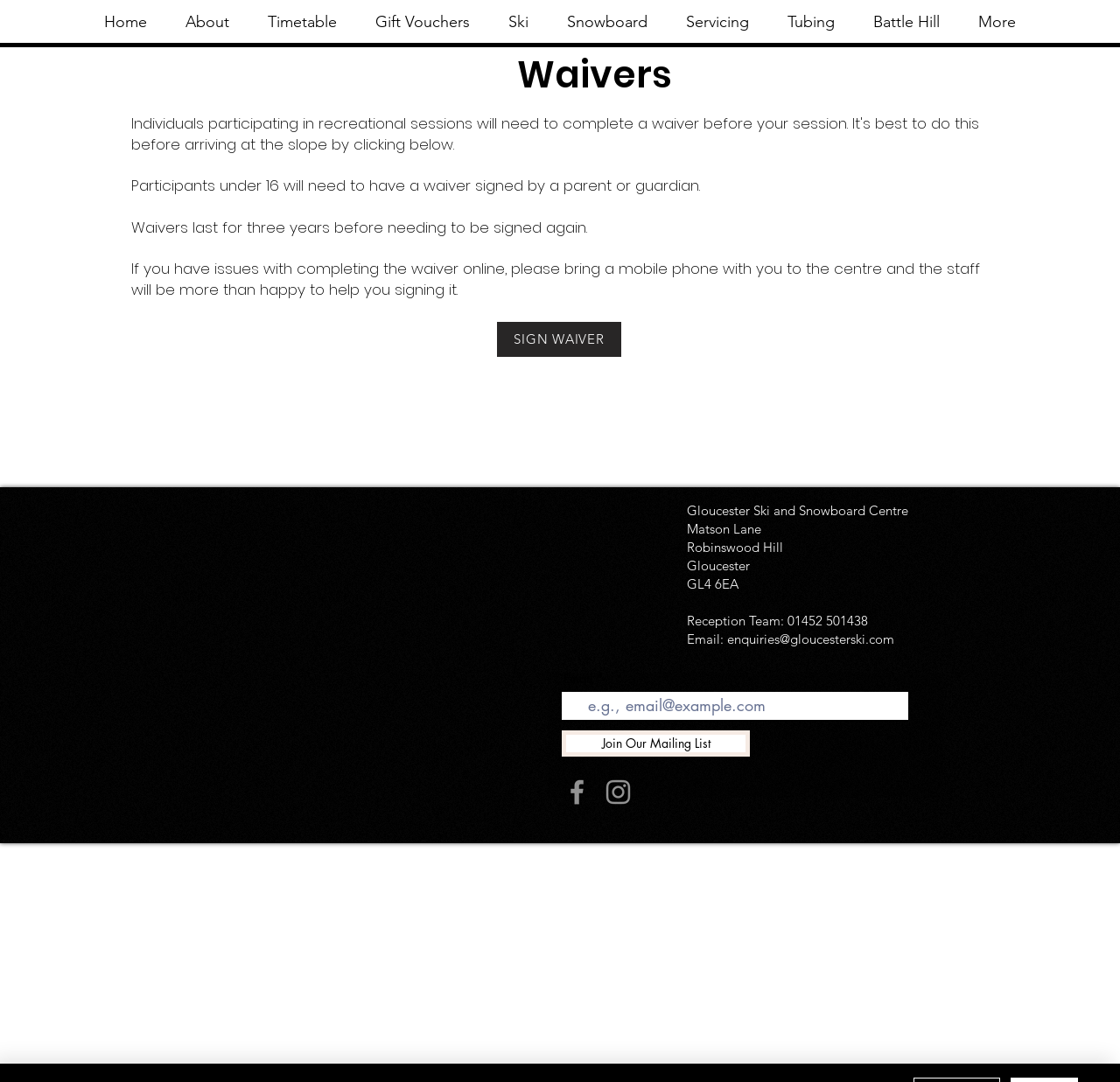What is the phone number of the Reception Team?
Refer to the screenshot and respond with a concise word or phrase.

01452 501438